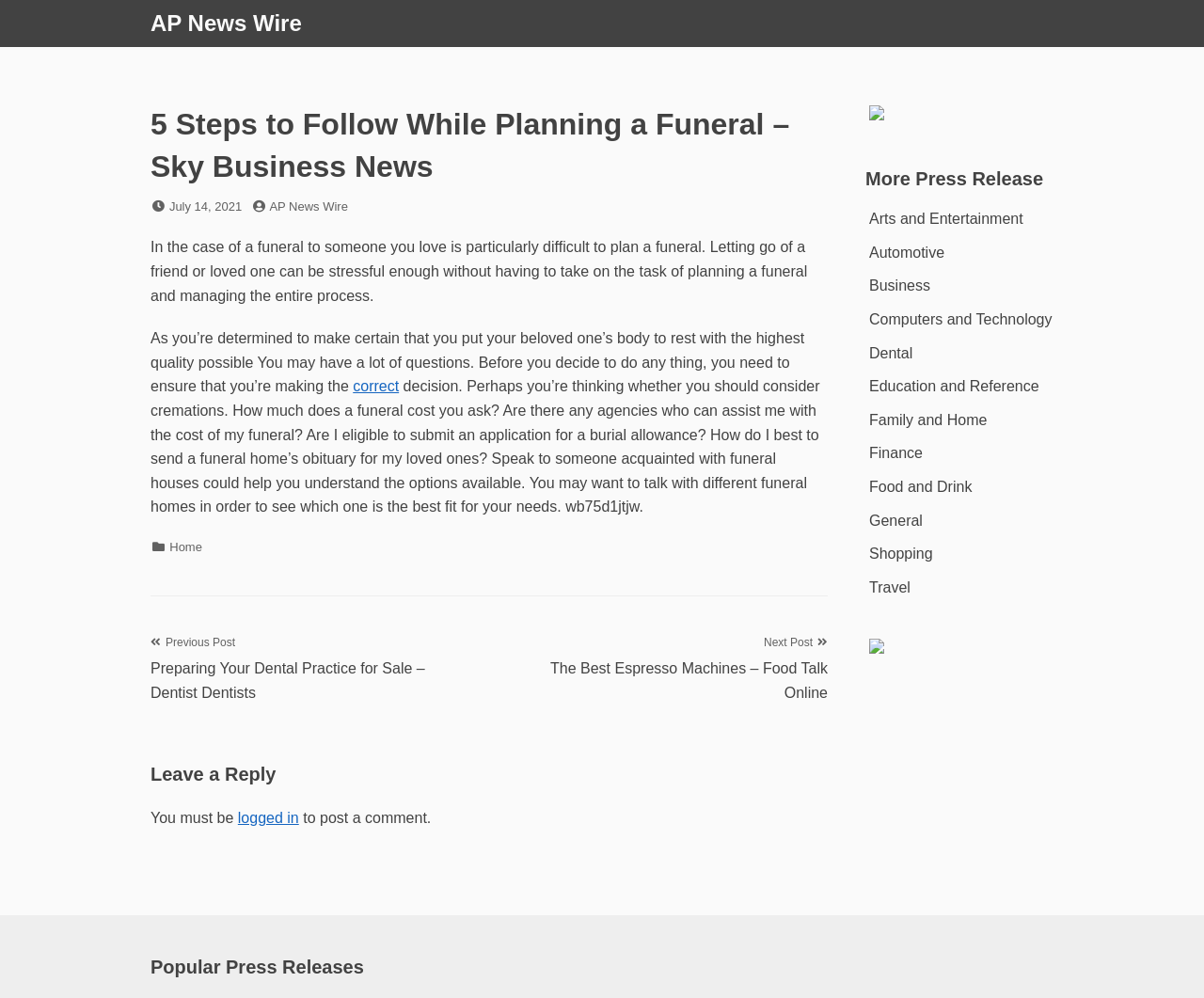Bounding box coordinates should be in the format (top-left x, top-left y, bottom-right x, bottom-right y) and all values should be floating point numbers between 0 and 1. Determine the bounding box coordinate for the UI element described as: Automotive

[0.722, 0.245, 0.784, 0.261]